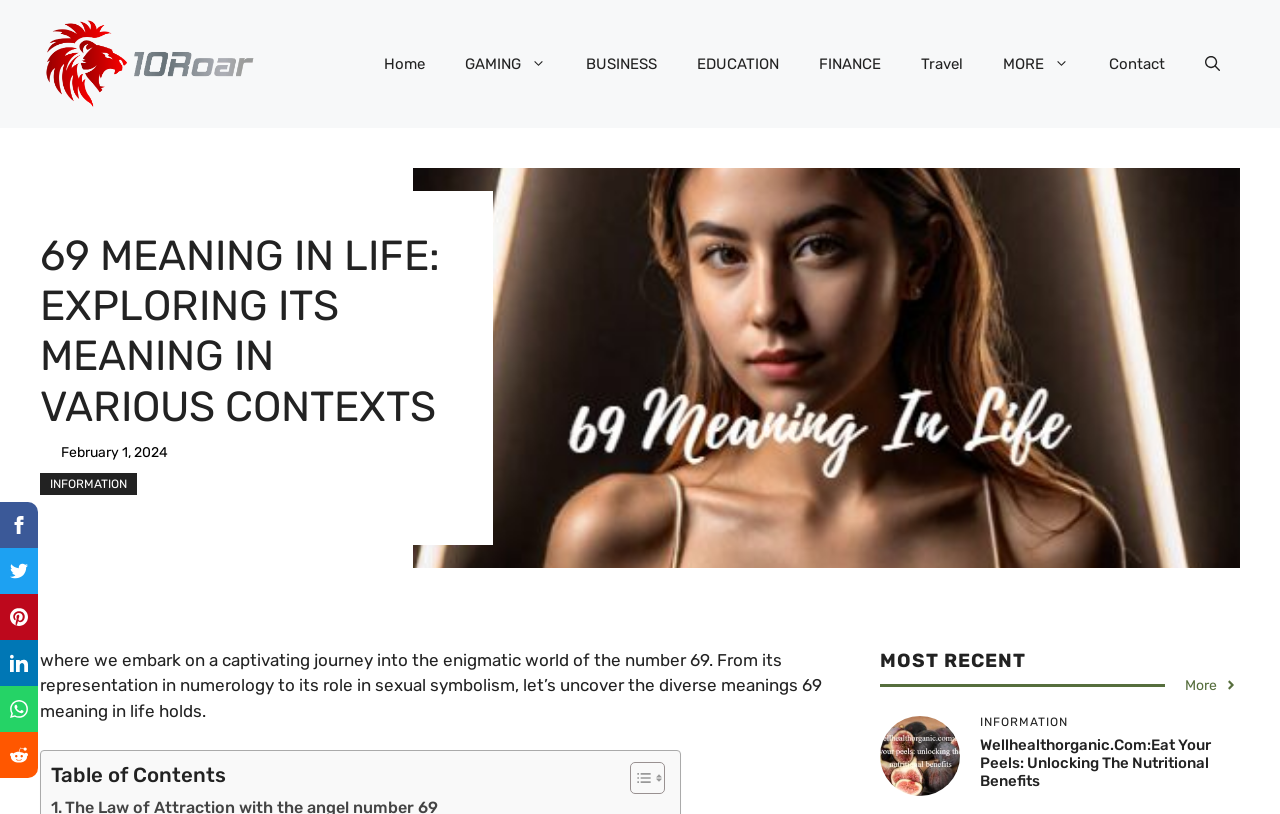Locate the bounding box of the UI element defined by this description: "Terms of Use". The coordinates should be given as four float numbers between 0 and 1, formatted as [left, top, right, bottom].

None